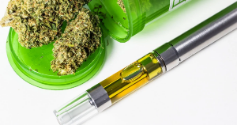Provide a thorough and detailed response to the question by examining the image: 
What is the color of the cannabis oil?

The caption describes the transparent cartridge as being filled with yellow cannabis oil, which allows us to determine the color of the oil.